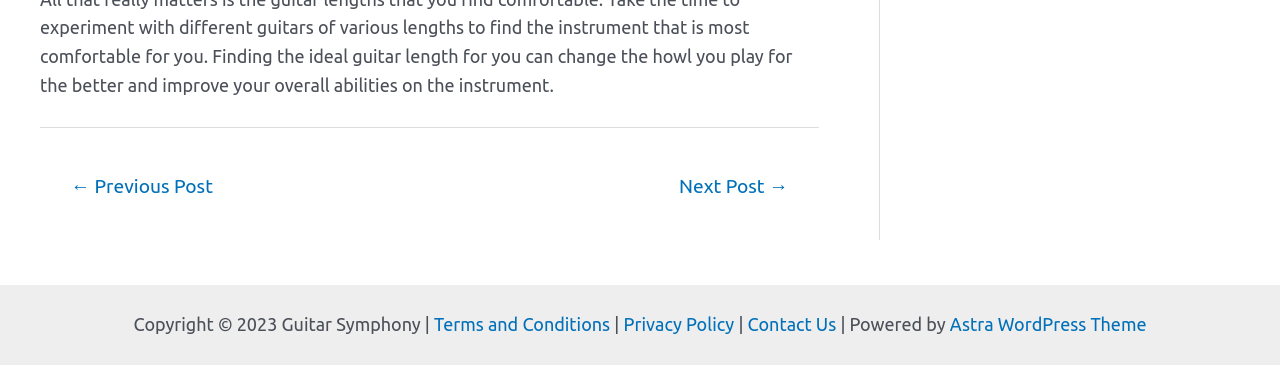What is the purpose of the '← Previous Post' link?
Look at the image and respond with a one-word or short phrase answer.

Navigate to previous post